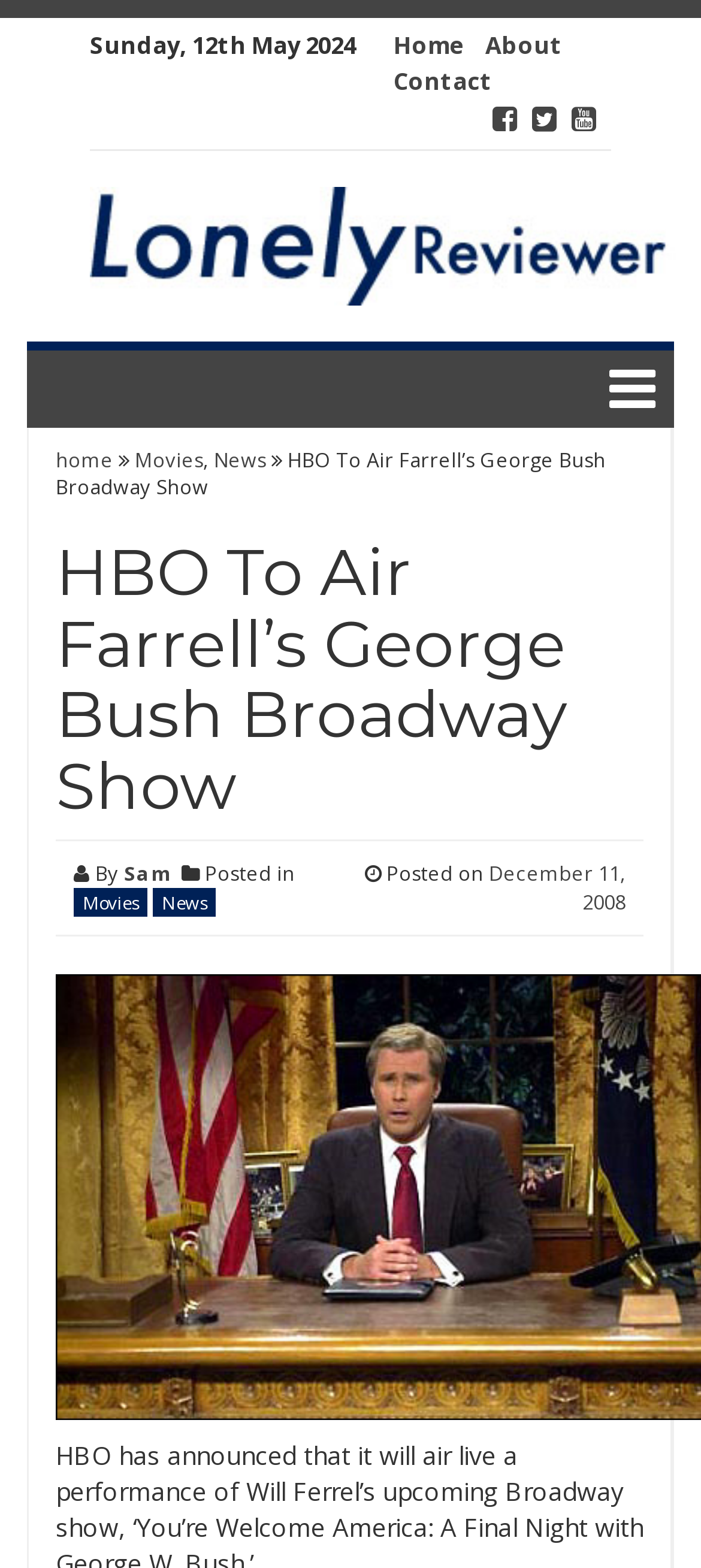What is the date of the article?
Use the image to answer the question with a single word or phrase.

December 11, 2008